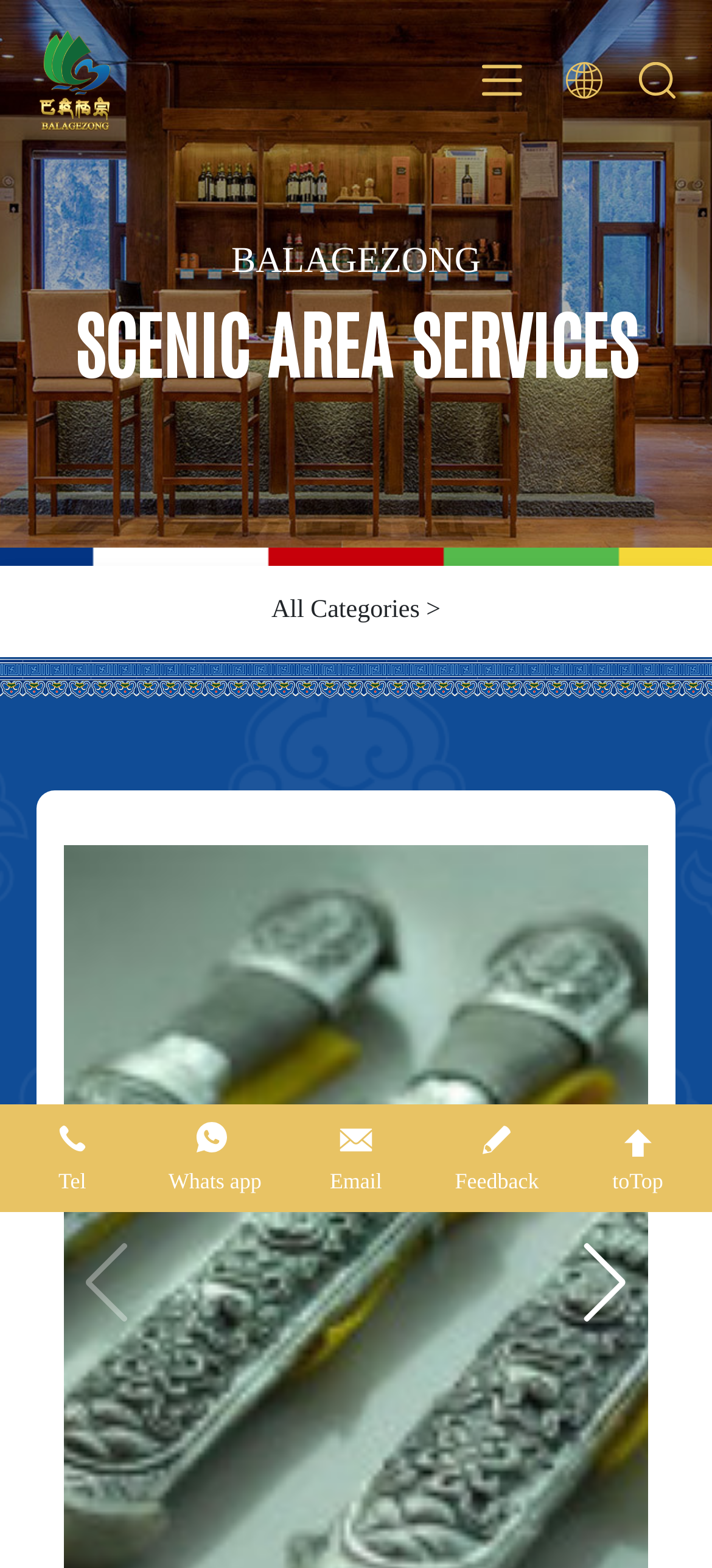Can you determine the bounding box coordinates of the area that needs to be clicked to fulfill the following instruction: "Contact via WhatsApp"?

[0.203, 0.716, 0.401, 0.747]